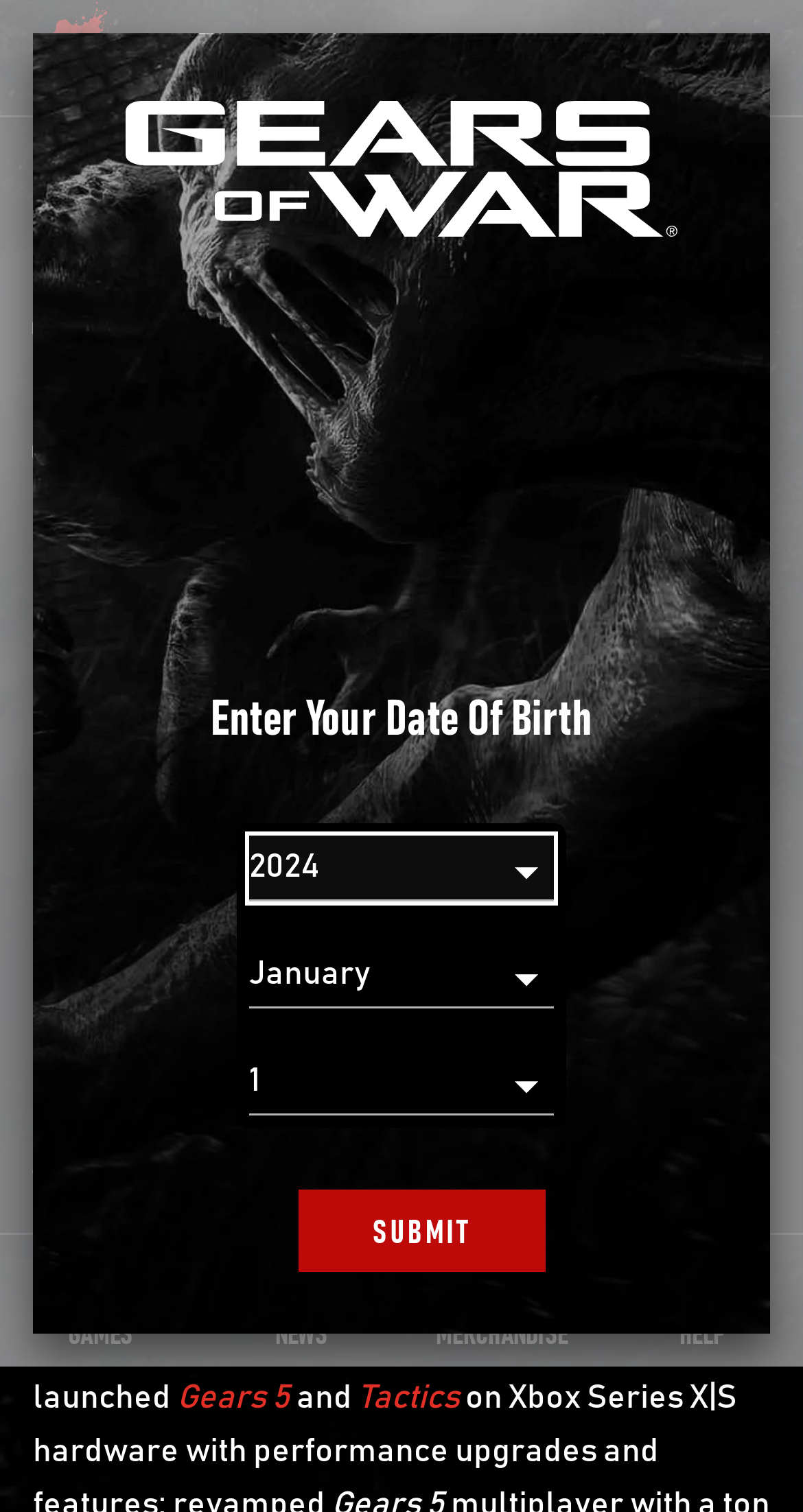Can you determine the bounding box coordinates of the area that needs to be clicked to fulfill the following instruction: "Go to Gears 5"?

[0.221, 0.913, 0.362, 0.935]